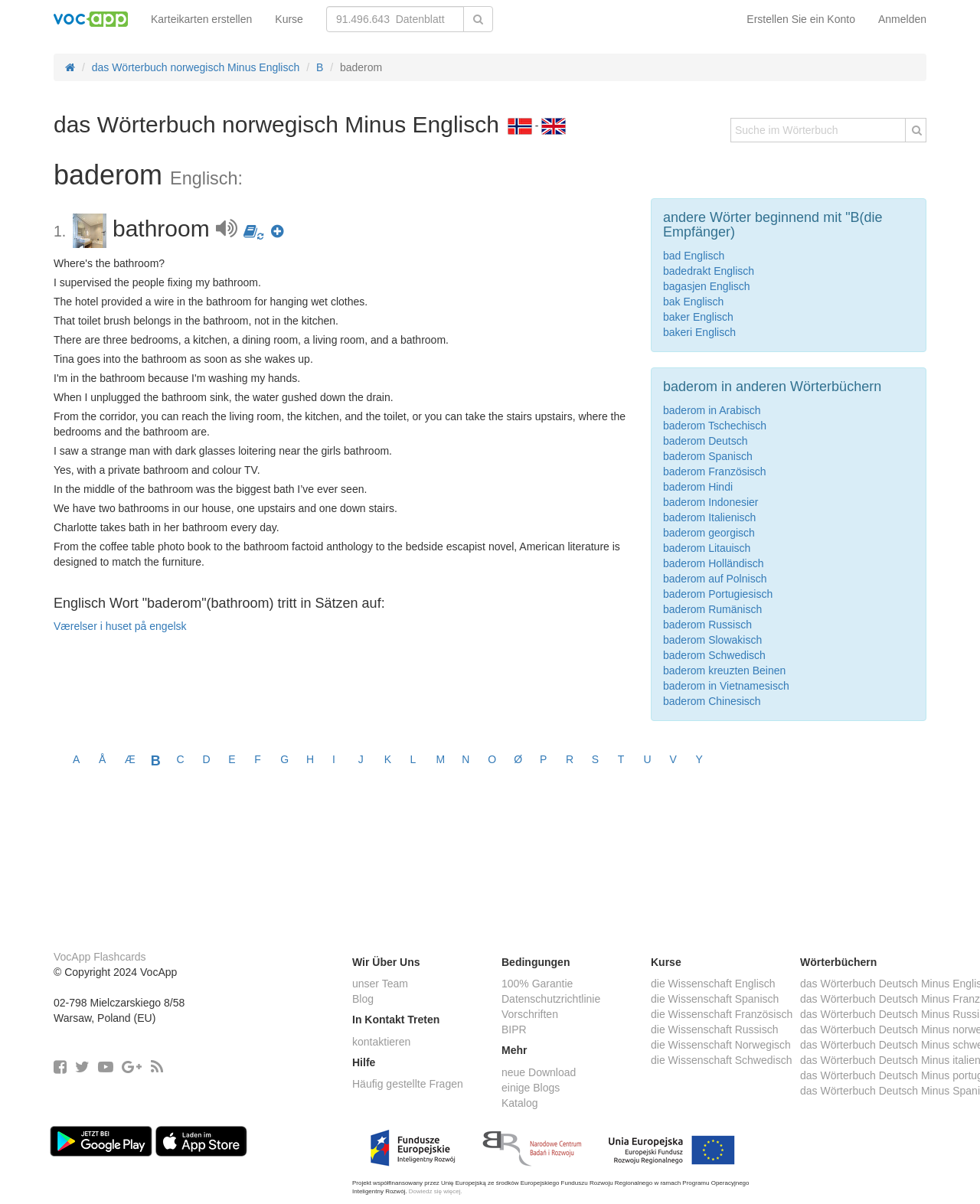Please mark the bounding box coordinates of the area that should be clicked to carry out the instruction: "View courses".

[0.269, 0.0, 0.321, 0.032]